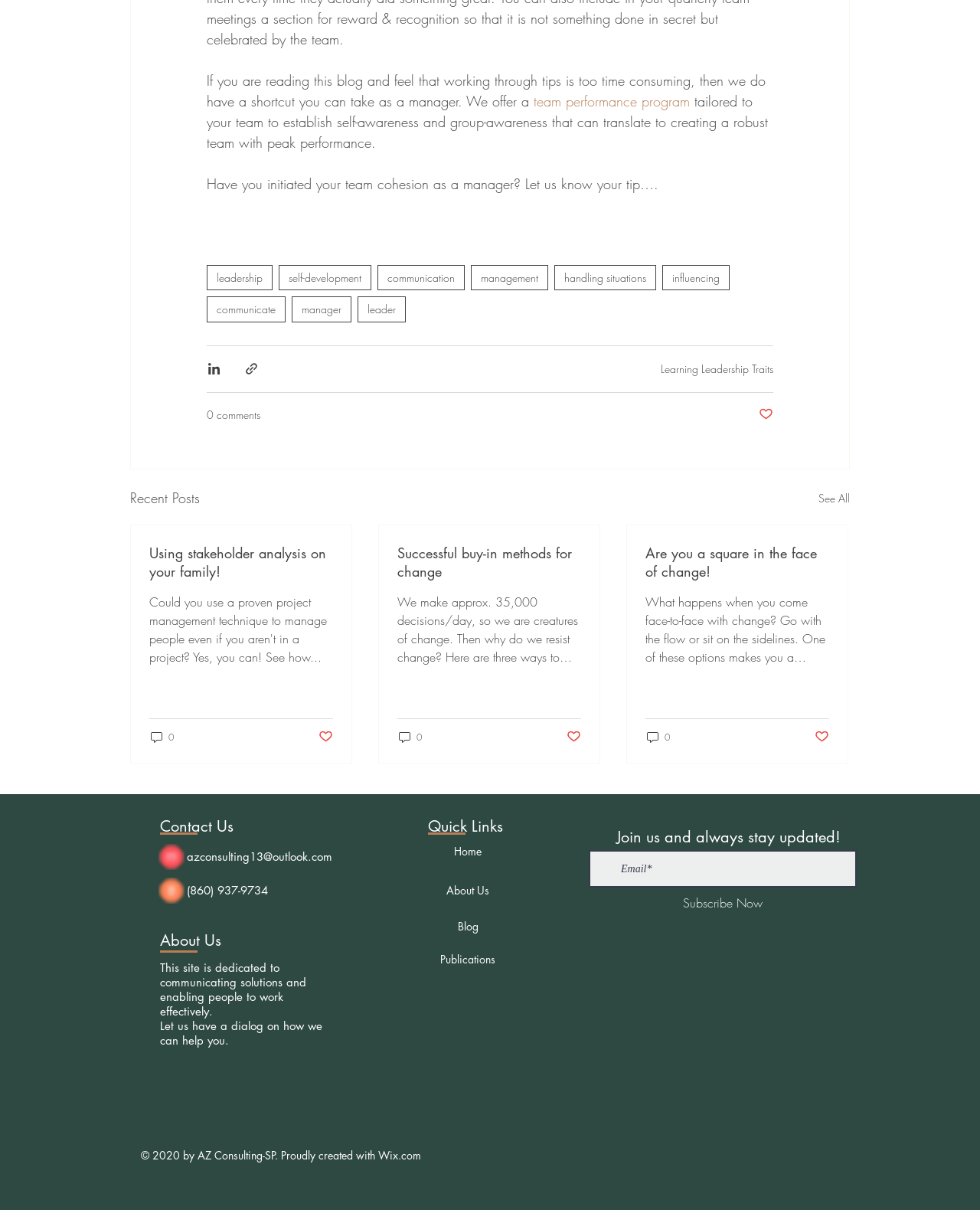What is the purpose of the 'Subscribe Now' button?
Using the image as a reference, answer with just one word or a short phrase.

Subscribe to newsletter or updates